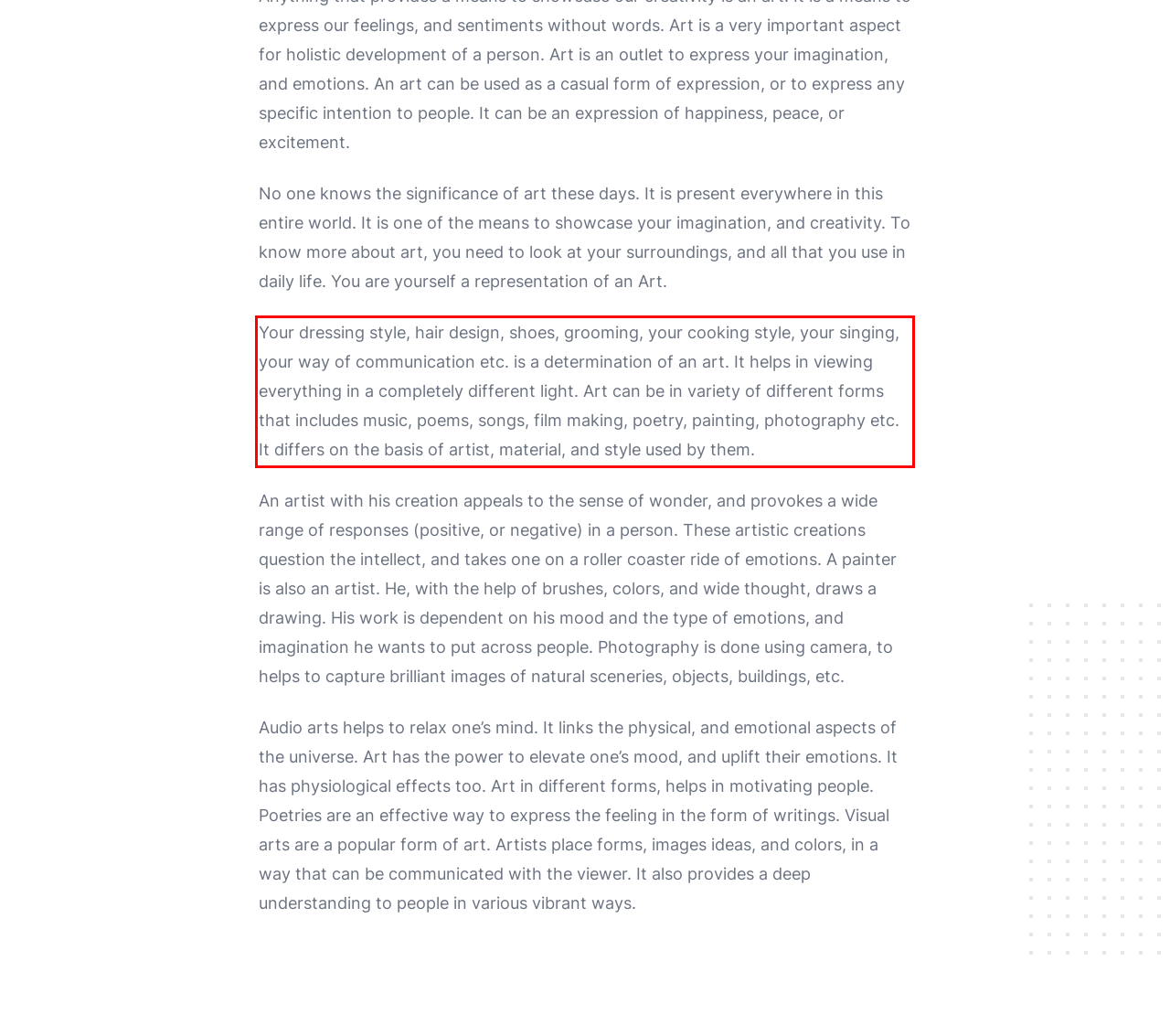Examine the webpage screenshot, find the red bounding box, and extract the text content within this marked area.

Your dressing style, hair design, shoes, grooming, your cooking style, your singing, your way of communication etc. is a determination of an art. It helps in viewing everything in a completely different light. Art can be in variety of different forms that includes music, poems, songs, film making, poetry, painting, photography etc. It differs on the basis of artist, material, and style used by them.